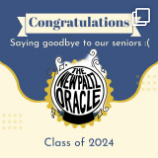Generate a detailed caption for the image.

The image features a heartfelt congratulatory message from *The New Paltz Oracle*, expressing sentiments of farewell to the graduating seniors. Set against a festive background, the design includes a decorative emblem for the publication prominently displayed in the center. The text reads: "Congratulations, Saying goodbye to our seniors :( Class of 2024," highlighting the bittersweet nature of graduation. This visual captures the essence of community appreciation and recognition of the hard work put forth by the senior class as they embark on their next chapter.